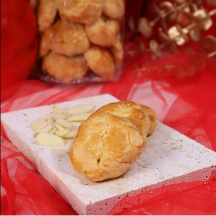What is the texture of the cookies?
Please give a well-detailed answer to the question.

The caption describes the cookies as having a slightly crumbly texture, which is one of their distinctive features.